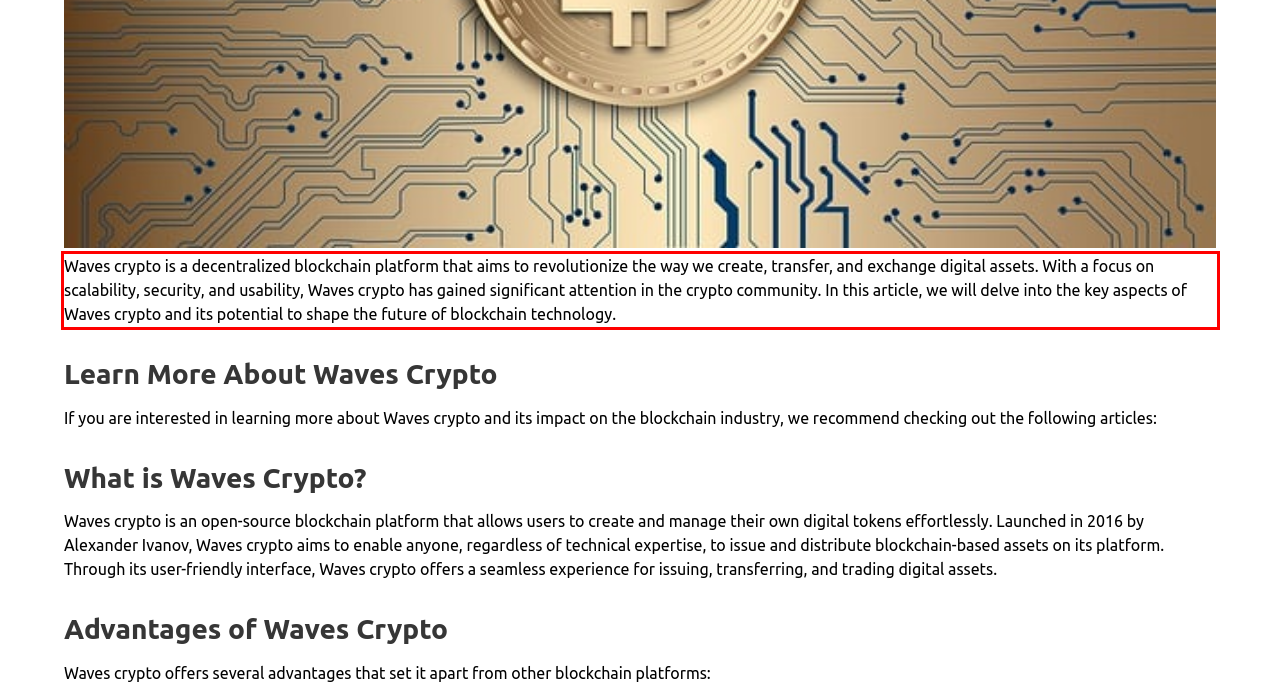You have a screenshot of a webpage with a UI element highlighted by a red bounding box. Use OCR to obtain the text within this highlighted area.

Waves crypto is a decentralized blockchain platform that aims to revolutionize the way we create, transfer, and exchange digital assets. With a focus on scalability, security, and usability, Waves crypto has gained significant attention in the crypto community. In this article, we will delve into the key aspects of Waves crypto and its potential to shape the future of blockchain technology.